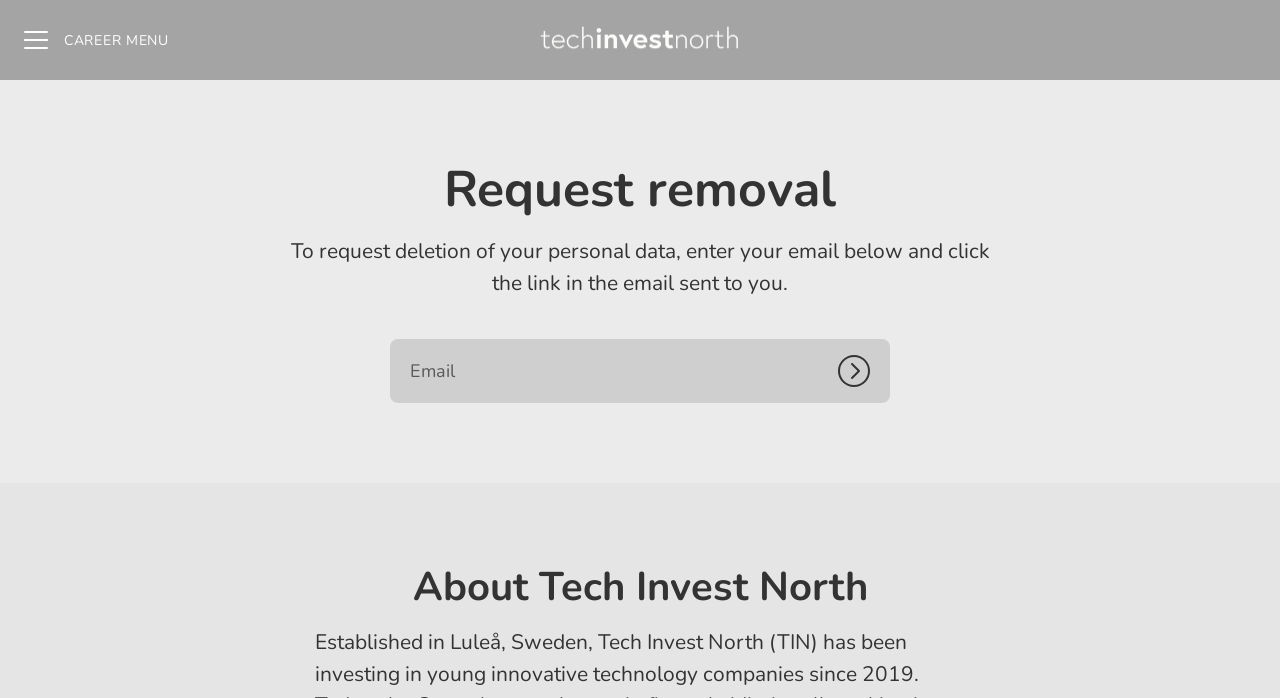Offer a thorough description of the webpage.

The webpage is titled "Request removal - Tech Invest North" and is focused on requesting to remove personal data from the Tech Invest North career site. At the top left, there is a button labeled "CAREER MENU". Next to it, on the top center, there is a link to the "Tech Invest North career site" accompanied by an image with the same name.

Below these elements, the main content area begins, taking up most of the page. It starts with a heading that reads "Request removal" centered near the top. Underneath, there is a paragraph of text explaining the process of requesting deletion of personal data, which involves entering an email address and clicking a link sent to that email.

Below the explanatory text, there is a required email textbox and a "Submit" button, positioned side by side. The email textbox is located slightly above the center of the page, and the "Submit" button is to its right.

At the bottom of the page, there is a heading that reads "About Tech Invest North", positioned near the bottom center.